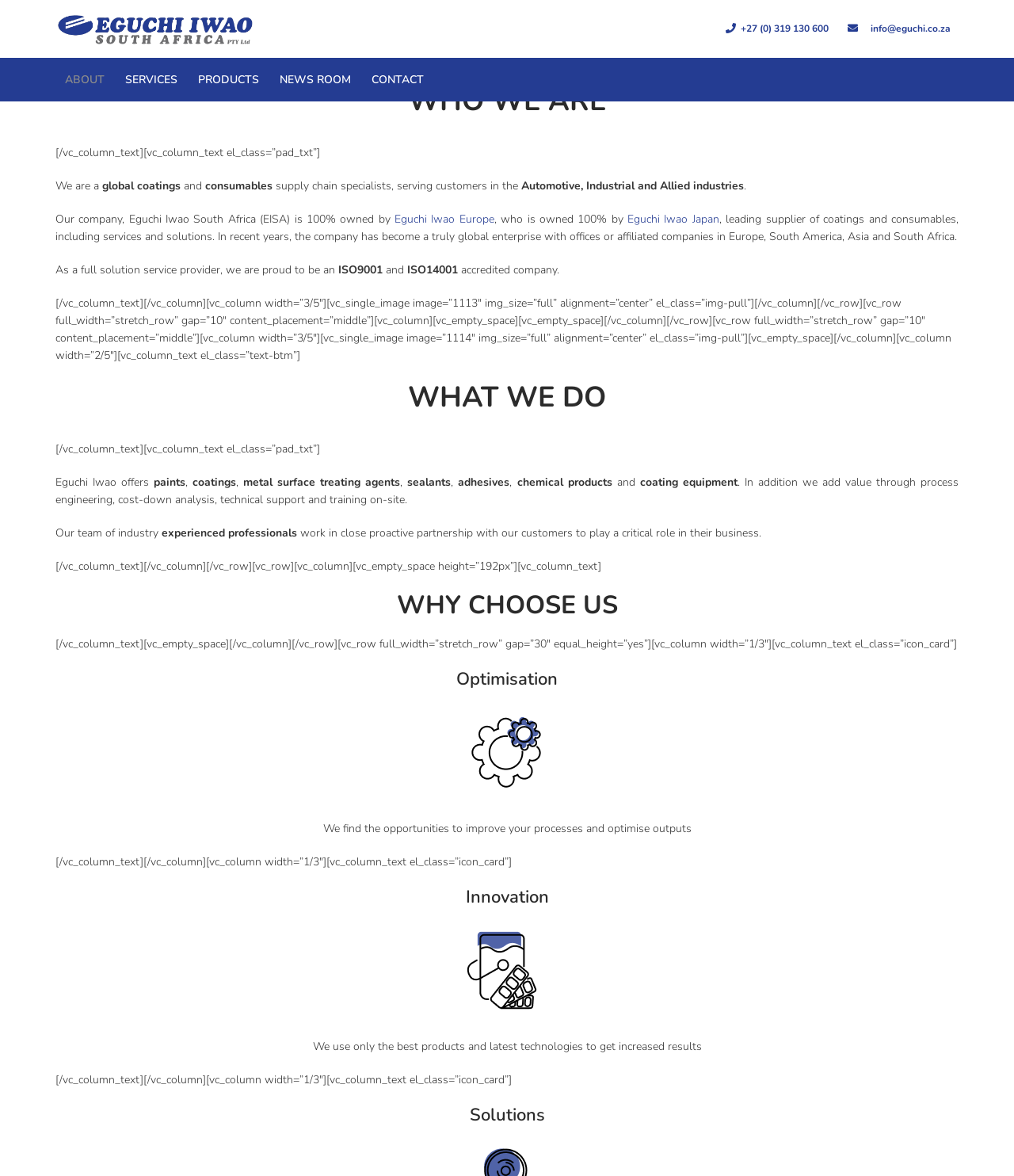Find the bounding box coordinates for the HTML element described in this sentence: "+27 (0) 319 130 600". Provide the coordinates as four float numbers between 0 and 1, in the format [left, top, right, bottom].

[0.73, 0.013, 0.825, 0.036]